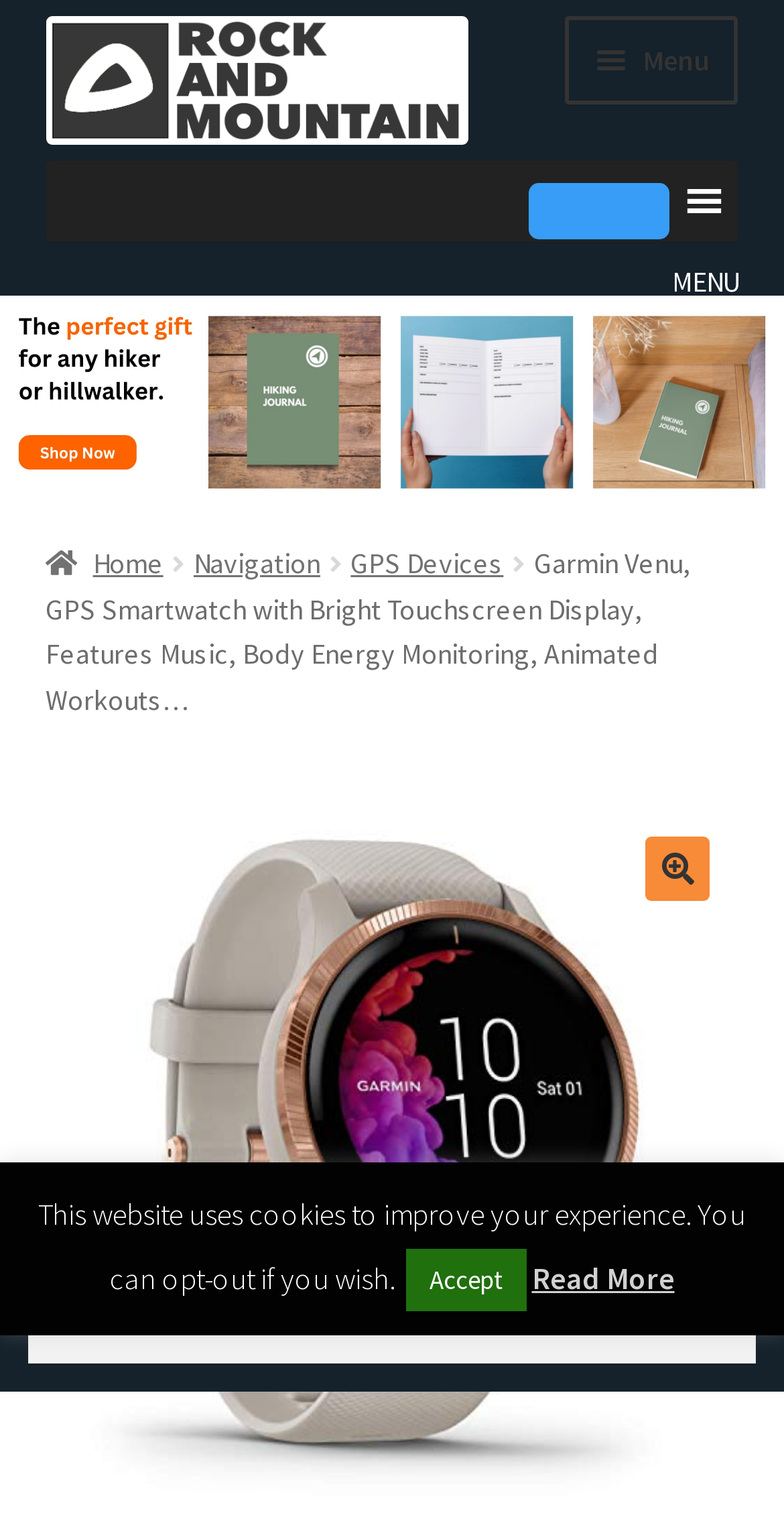Extract the bounding box coordinates for the UI element described by the text: "Expand child menu". The coordinates should be in the form of [left, top, right, bottom] with values between 0 and 1.

[0.737, 0.516, 0.942, 0.587]